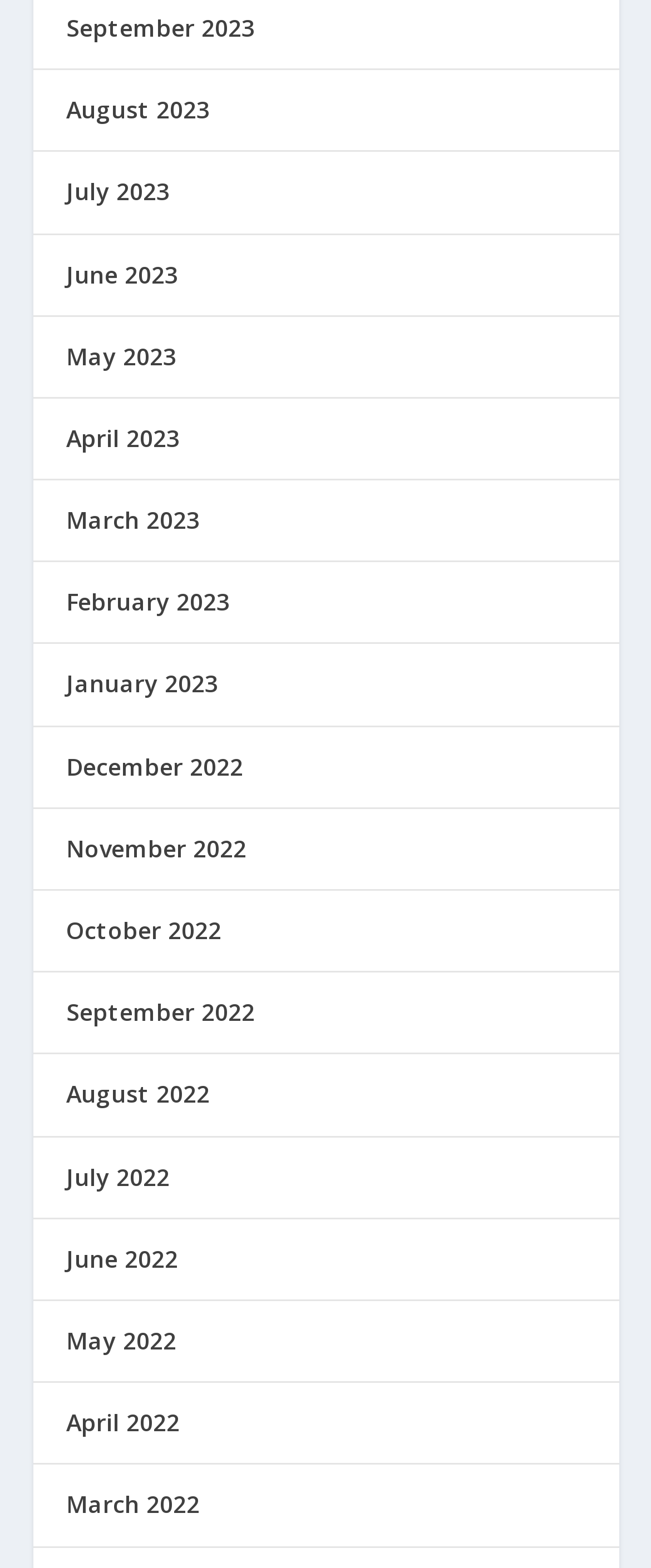Point out the bounding box coordinates of the section to click in order to follow this instruction: "access January 2023".

[0.101, 0.426, 0.335, 0.446]